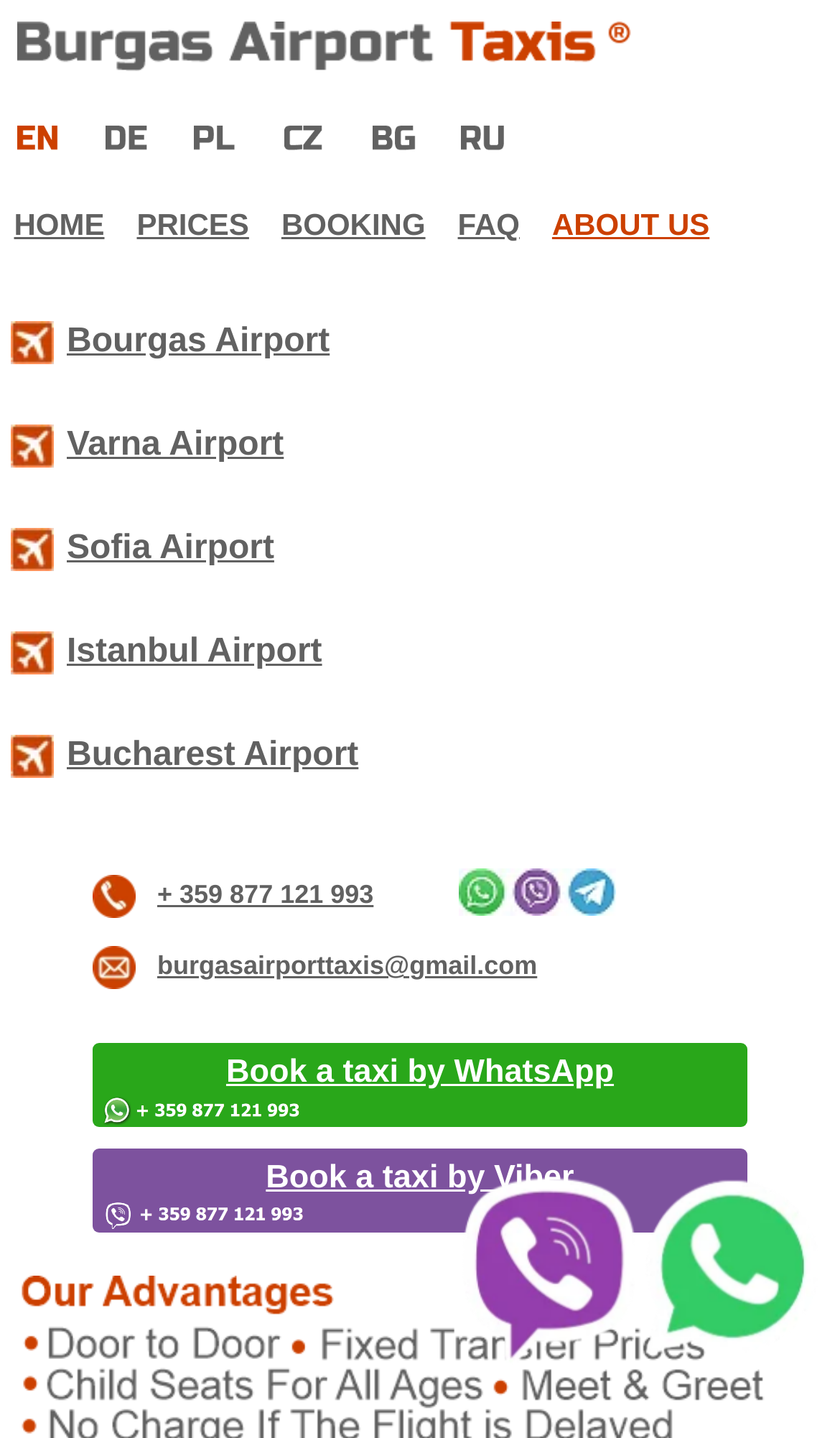What is the navigation menu?
Based on the screenshot, respond with a single word or phrase.

HOME, PRICES, BOOKING, FAQ, ABOUT US